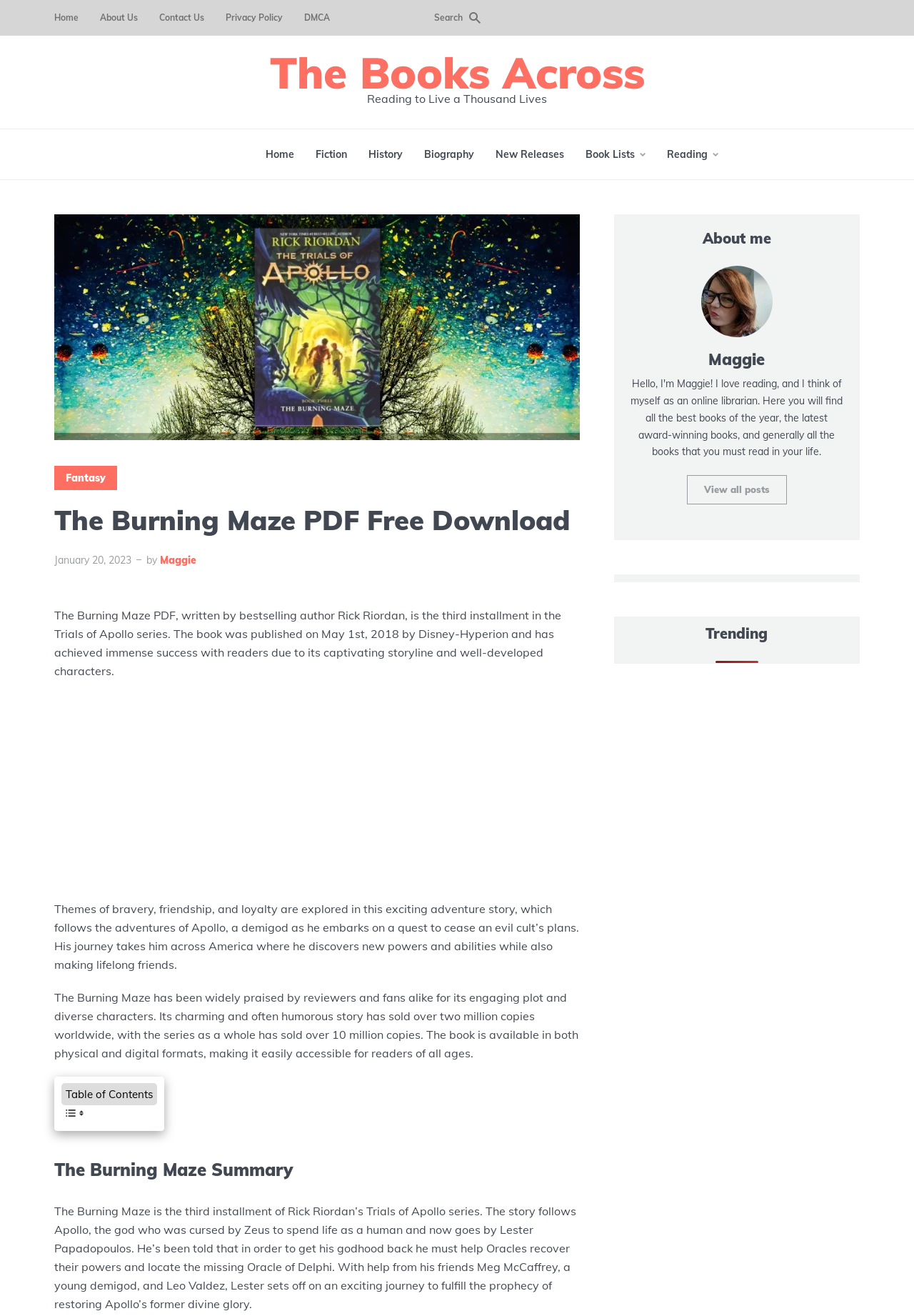Determine which piece of text is the heading of the webpage and provide it.

The Burning Maze PDF Free Download